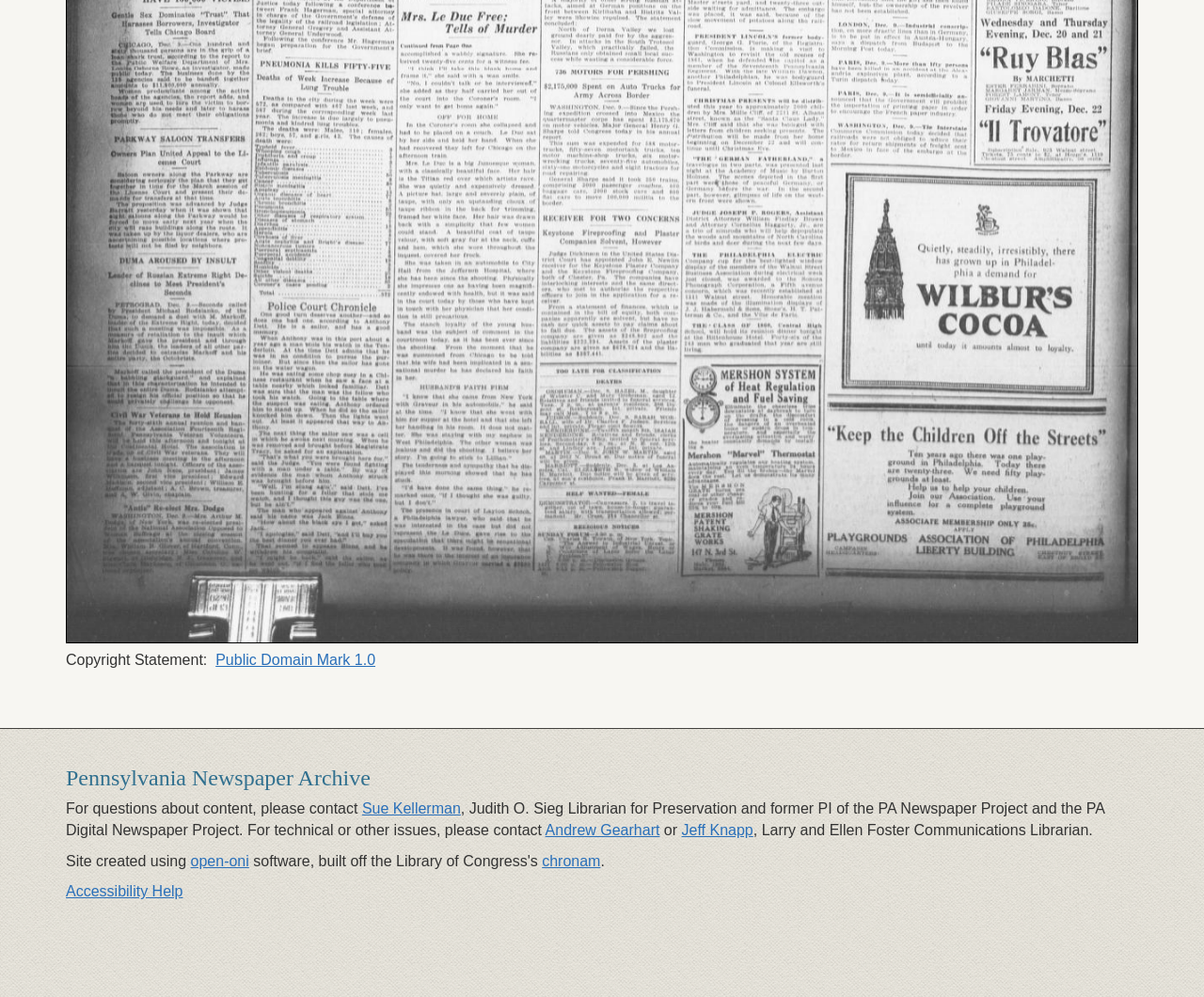Use a single word or phrase to answer the question: What is the name of the project mentioned in the footer?

PA Newspaper Project